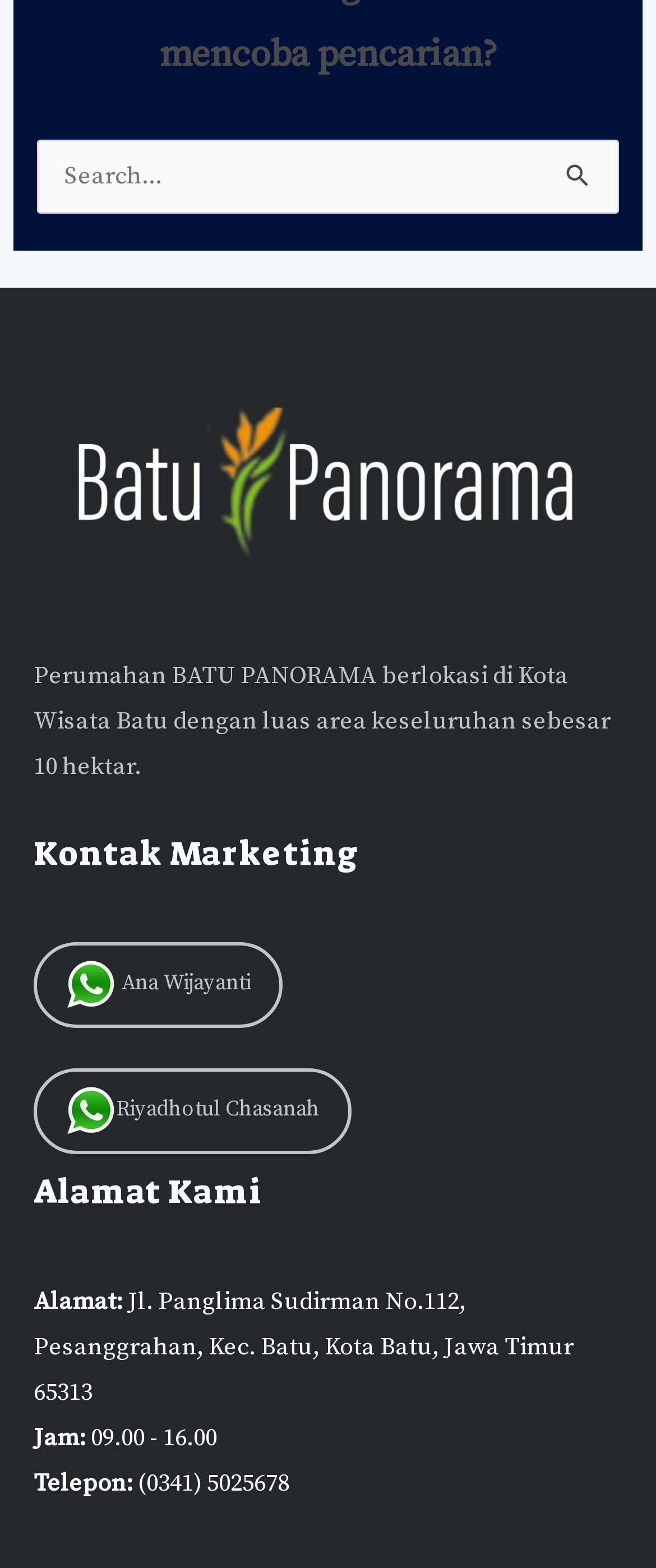Provide the bounding box coordinates of the HTML element described by the text: "parent_node: Cari untuk: value="Cari"".

[0.827, 0.089, 0.942, 0.13]